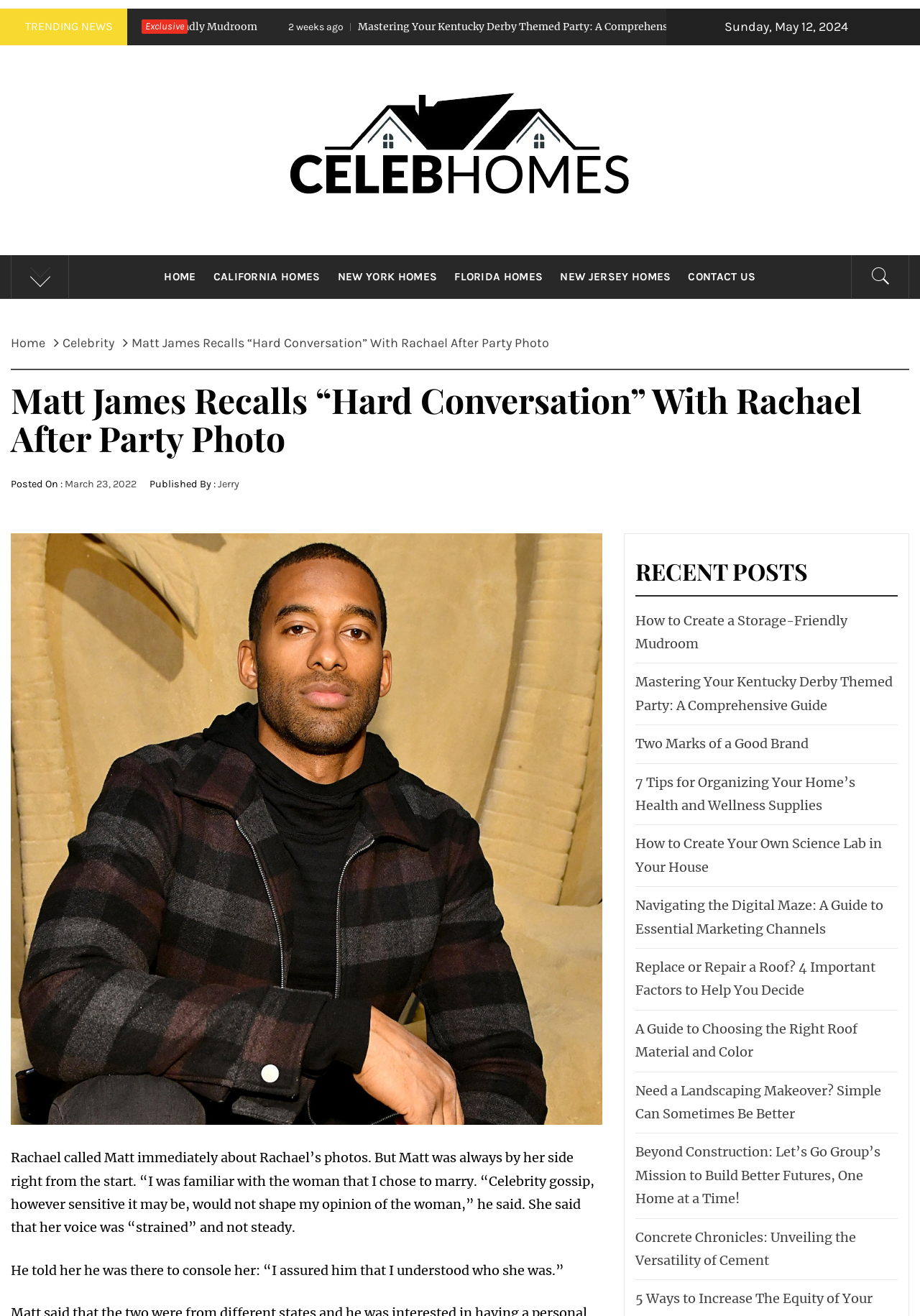Please specify the coordinates of the bounding box for the element that should be clicked to carry out this instruction: "Visit the 'News' page". The coordinates must be four float numbers between 0 and 1, formatted as [left, top, right, bottom].

None